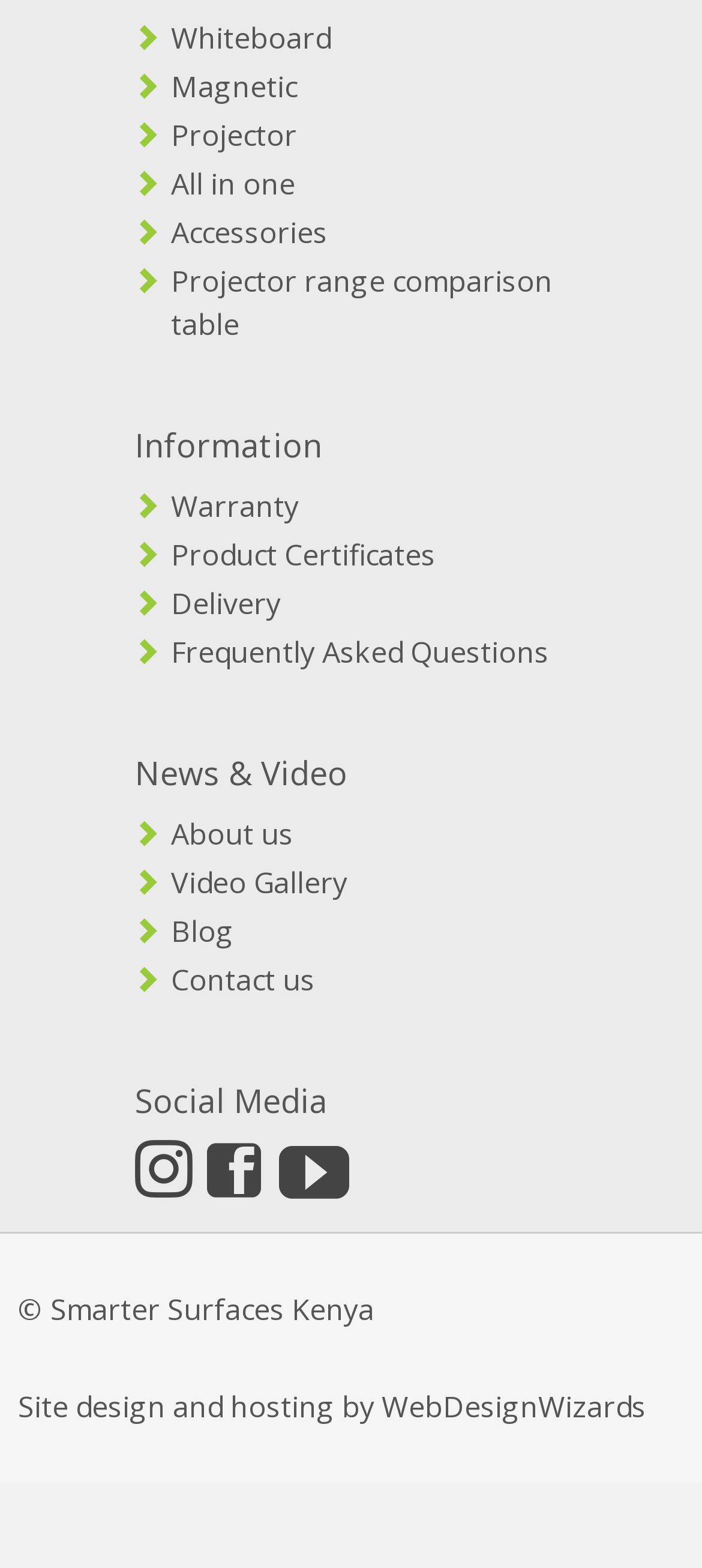Analyze the image and answer the question with as much detail as possible: 
What type of products does the website offer?

The website offers various types of projectors and accessories, as evident from the links 'Whiteboard', 'Magnetic', 'Projector', 'All in one', and 'Accessories' at the top of the page.